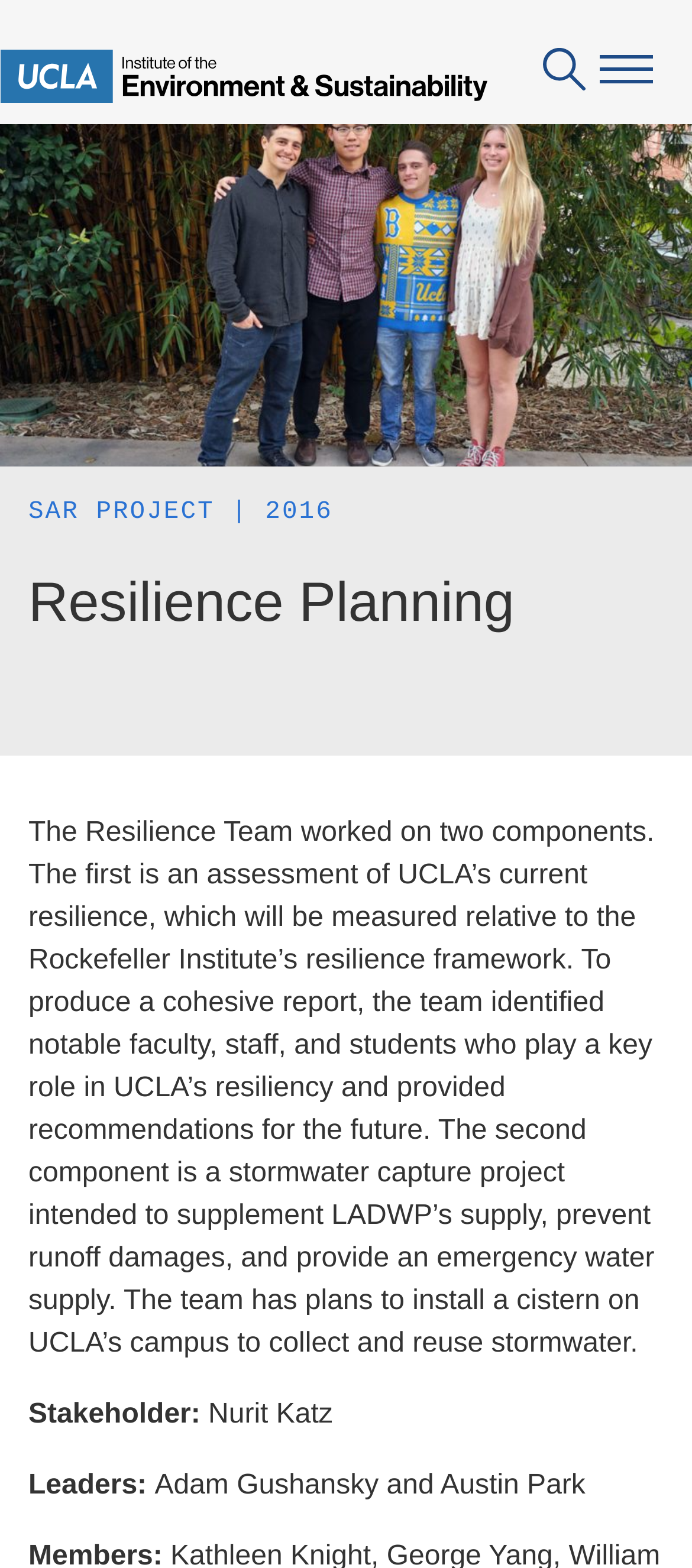Locate the bounding box coordinates of the element I should click to achieve the following instruction: "Learn about the Resilience Planning project".

[0.041, 0.364, 0.974, 0.403]